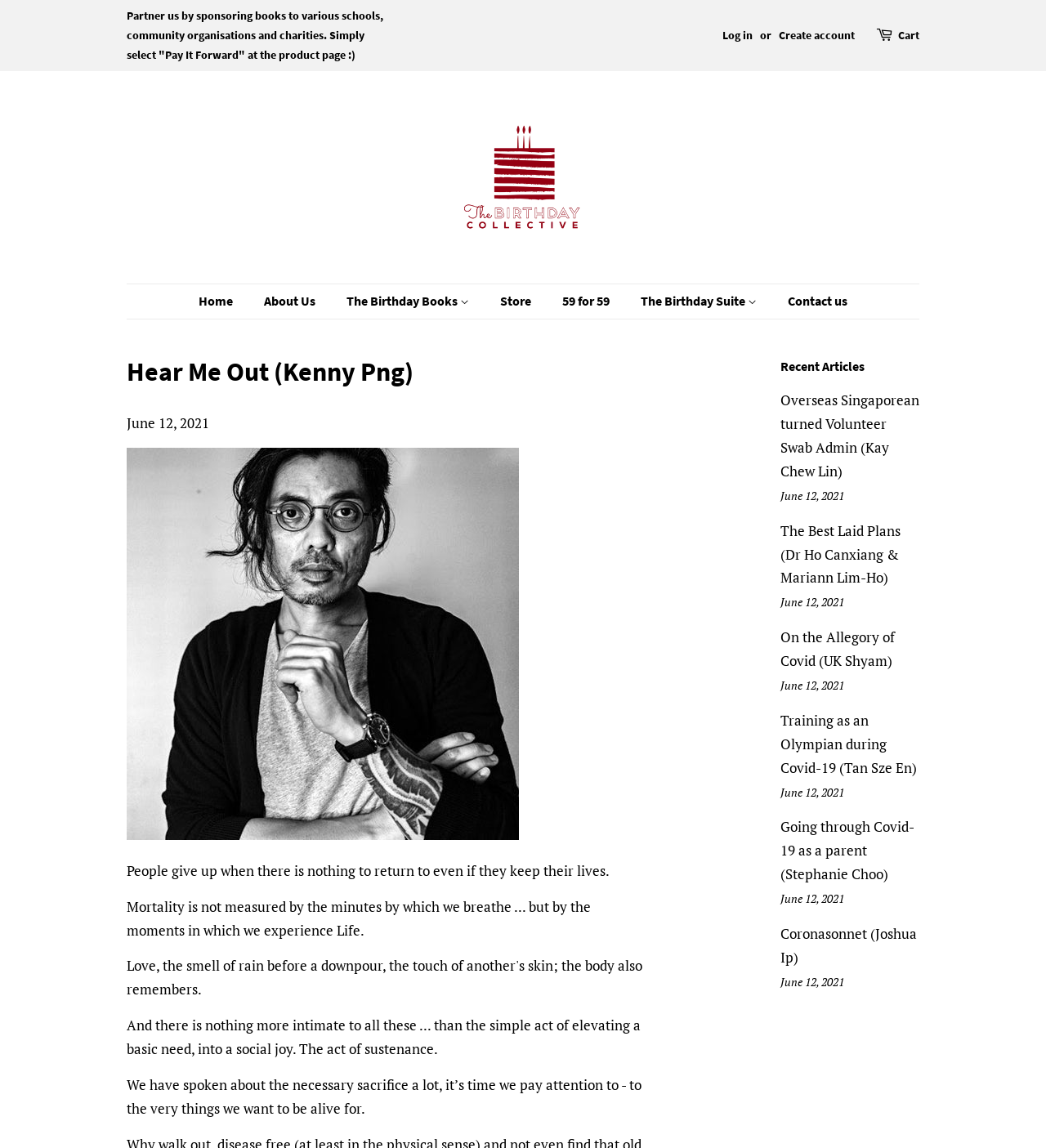How many navigation links are there at the top of the webpage?
Relying on the image, give a concise answer in one word or a brief phrase.

7